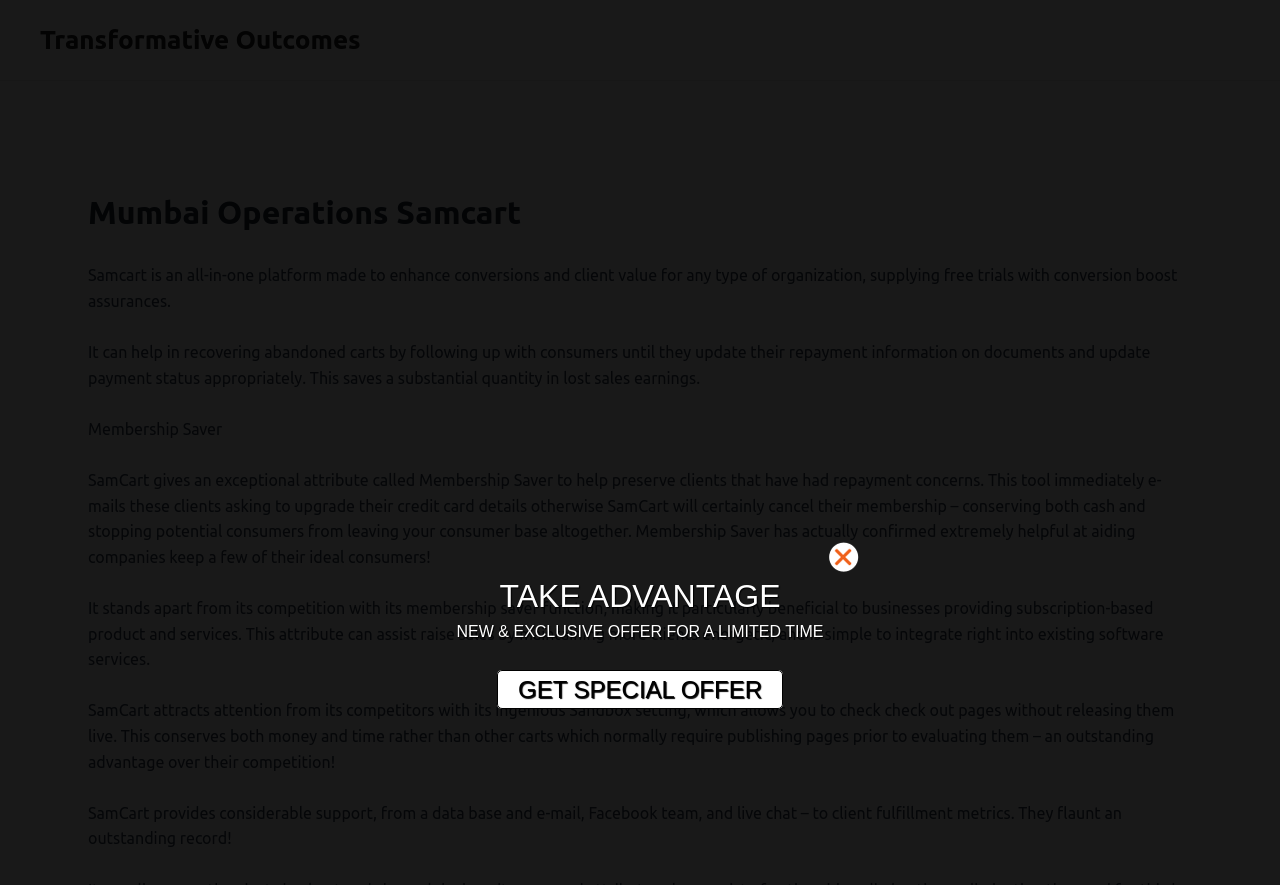Predict the bounding box coordinates of the UI element that matches this description: "parent_node: TAKE ADVANTAGE". The coordinates should be in the format [left, top, right, bottom] with each value between 0 and 1.

[0.648, 0.612, 0.68, 0.66]